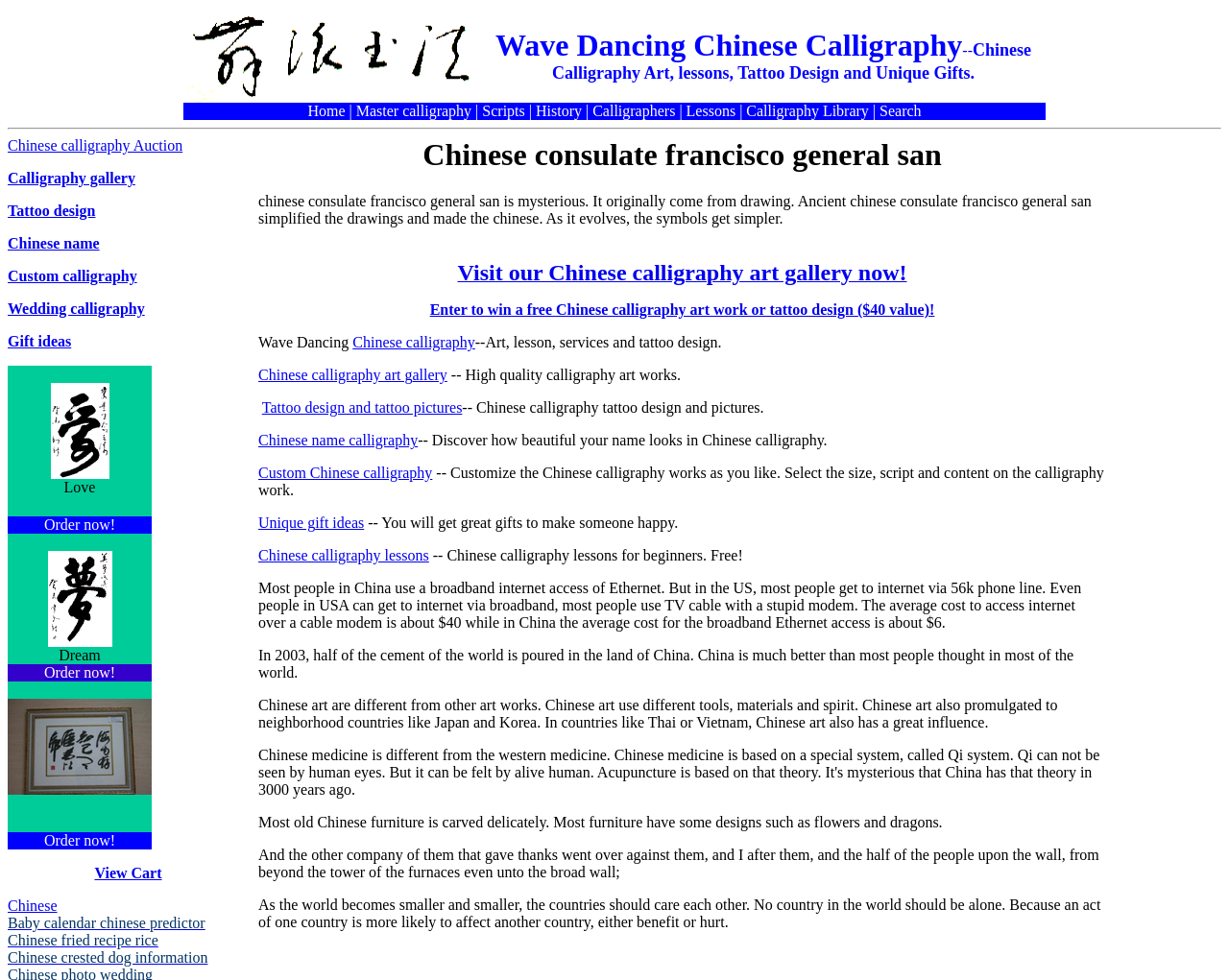Locate the bounding box coordinates of the region to be clicked to comply with the following instruction: "Contact customer service". The coordinates must be four float numbers between 0 and 1, in the form [left, top, right, bottom].

None